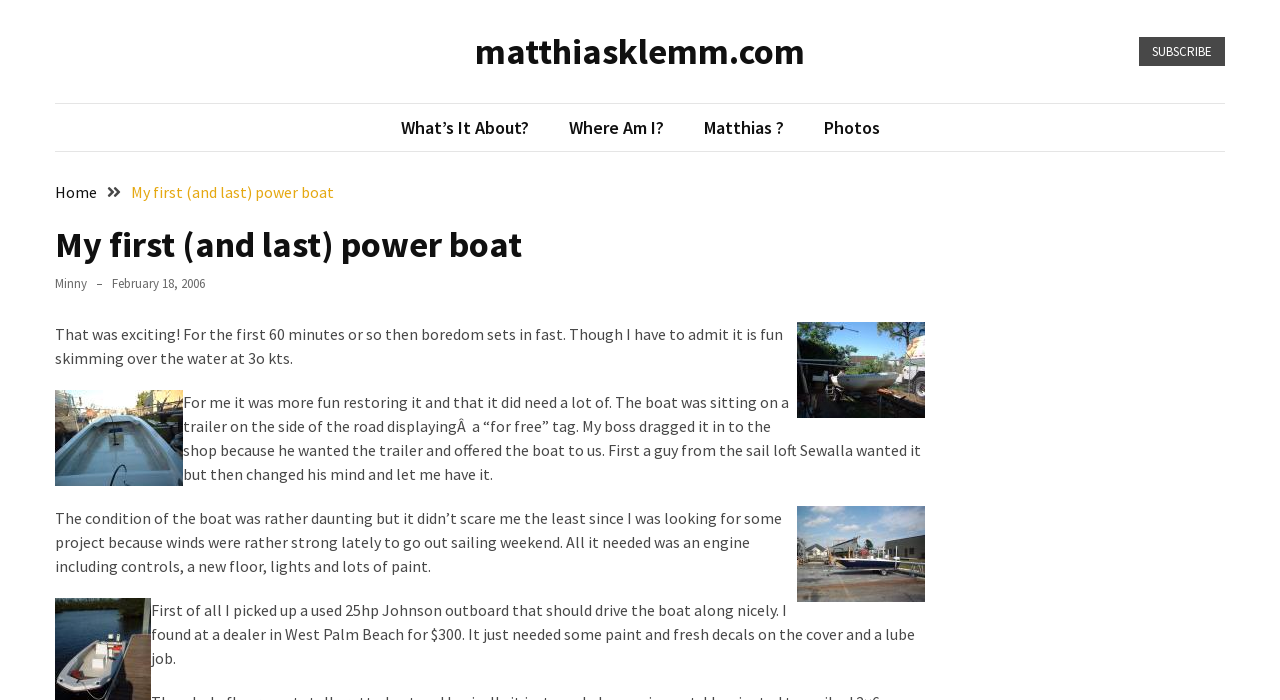Examine the screenshot and answer the question in as much detail as possible: What did the author need to add to the power boat?

I found the answer by reading the StaticText element that says 'All it needed was an engine including controls, a new floor, lights and lots of paint.' which lists the things the author needed to add to the power boat.